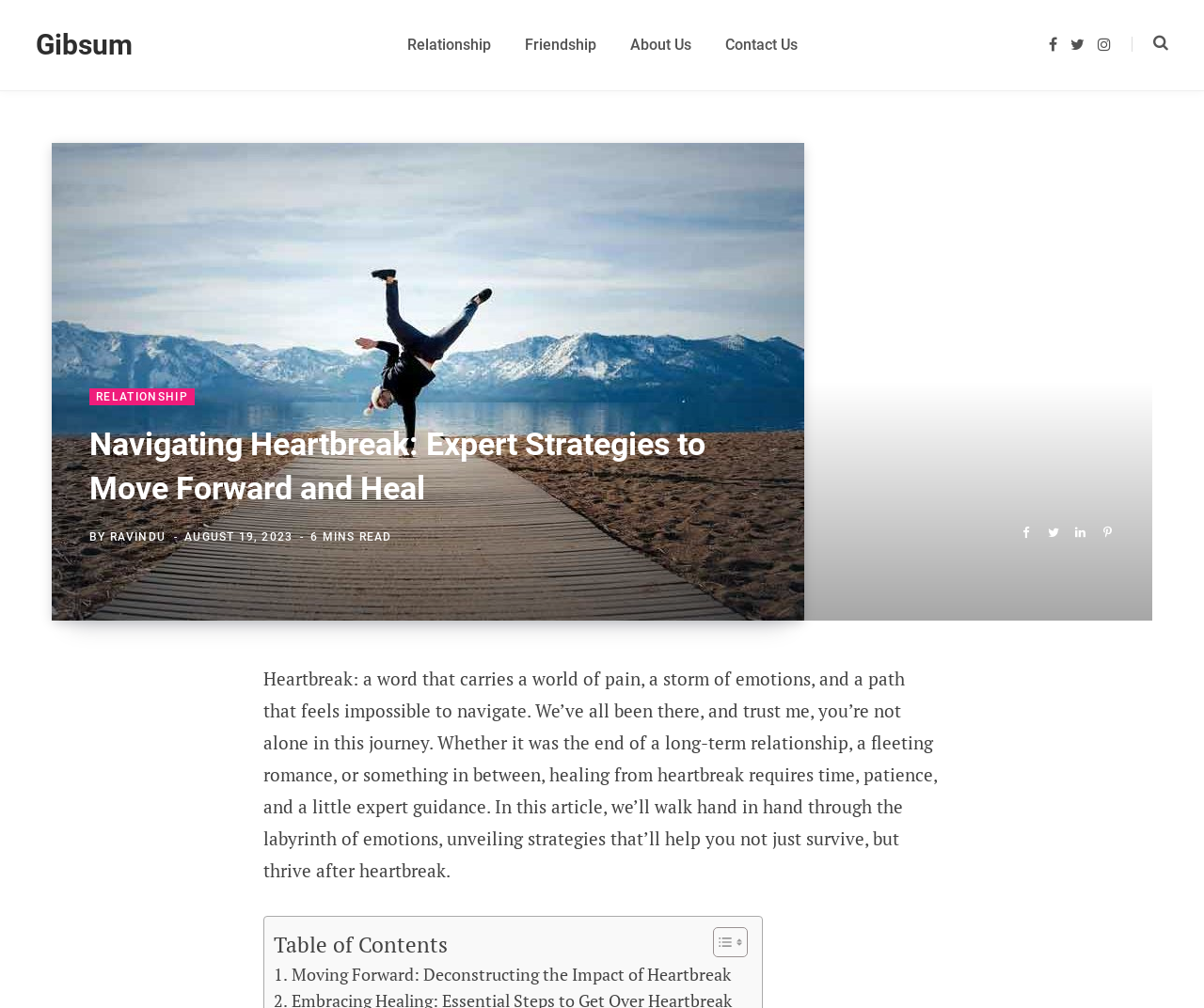Find the bounding box coordinates of the clickable element required to execute the following instruction: "Click on the 'Relationship' link". Provide the coordinates as four float numbers between 0 and 1, i.e., [left, top, right, bottom].

[0.324, 0.0, 0.421, 0.09]